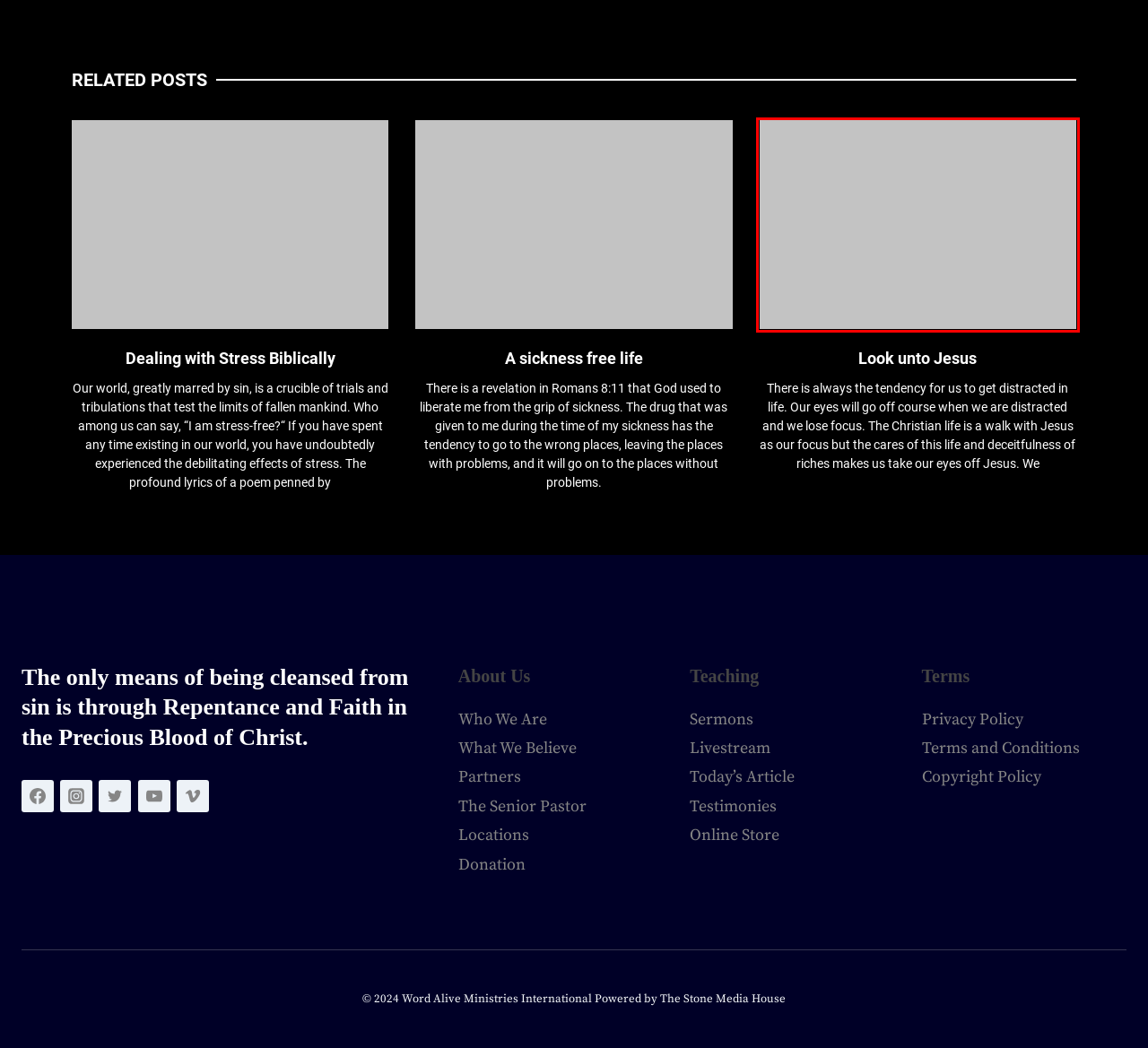Observe the screenshot of a webpage with a red bounding box highlighting an element. Choose the webpage description that accurately reflects the new page after the element within the bounding box is clicked. Here are the candidates:
A. DUNAMIS - Word Alive Ministries International
B. Look unto Jesus - Word Alive Ministries International
C. A sickness free life - Word Alive Ministries International
D. We are ready for DUNAMIS - Word Alive Ministries International
E. Dealing with Stress Biblically - Word Alive Ministries International
F. The Stone Church Store – Word Alive Ministries International – Online Store
G. Contact Us - Word Alive Ministries International
H. Online Giving - Word Alive Ministries International

B